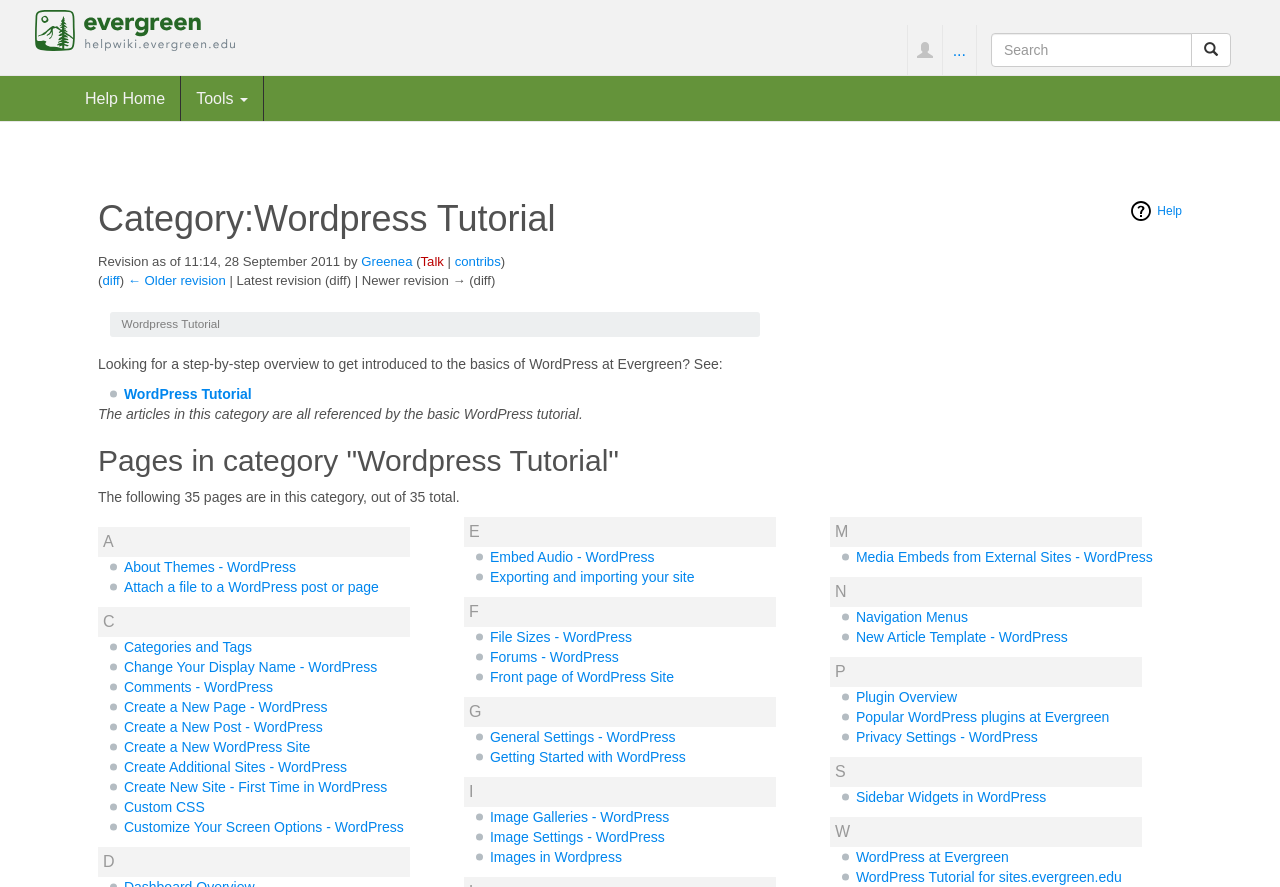Find and specify the bounding box coordinates that correspond to the clickable region for the instruction: "Create a New Page - WordPress".

[0.097, 0.788, 0.256, 0.806]